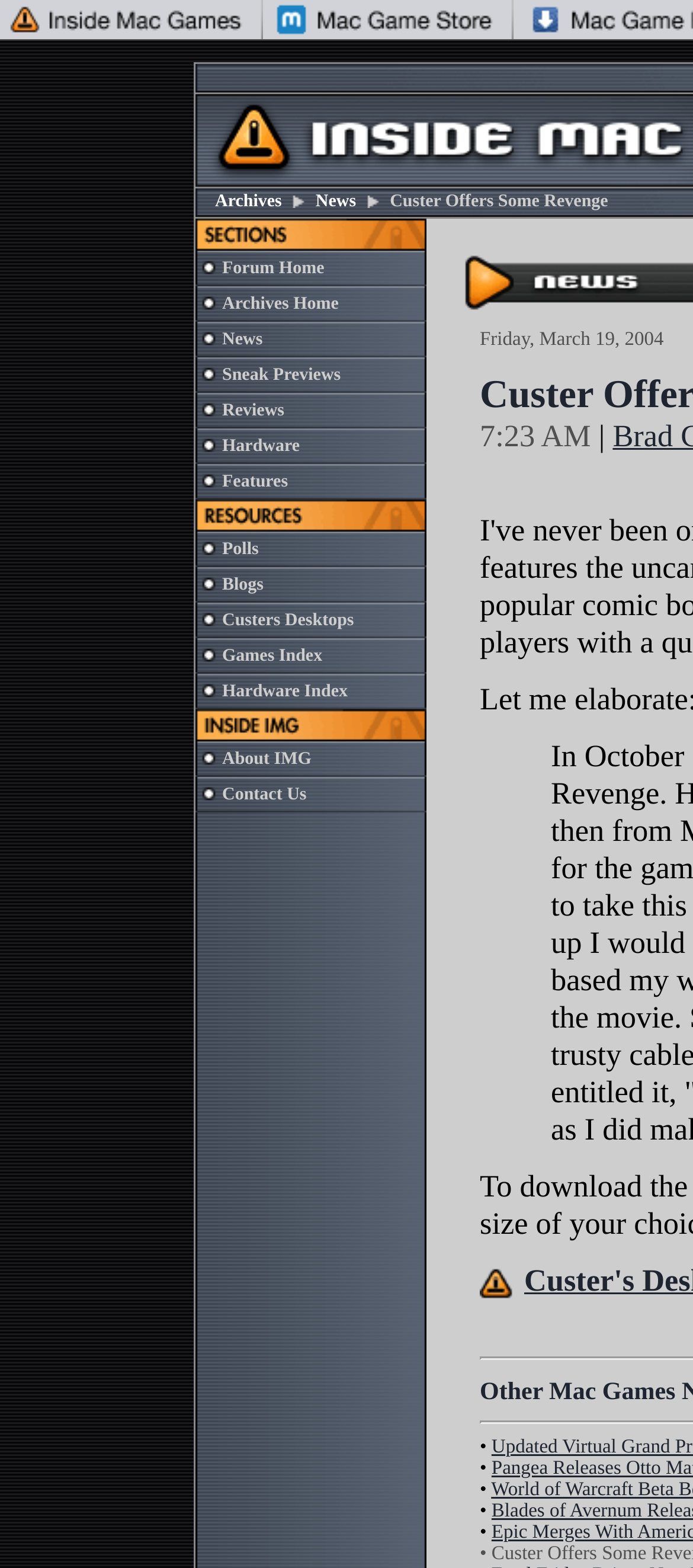Please identify the coordinates of the bounding box for the clickable region that will accomplish this instruction: "Read Archives Home".

[0.321, 0.188, 0.489, 0.2]